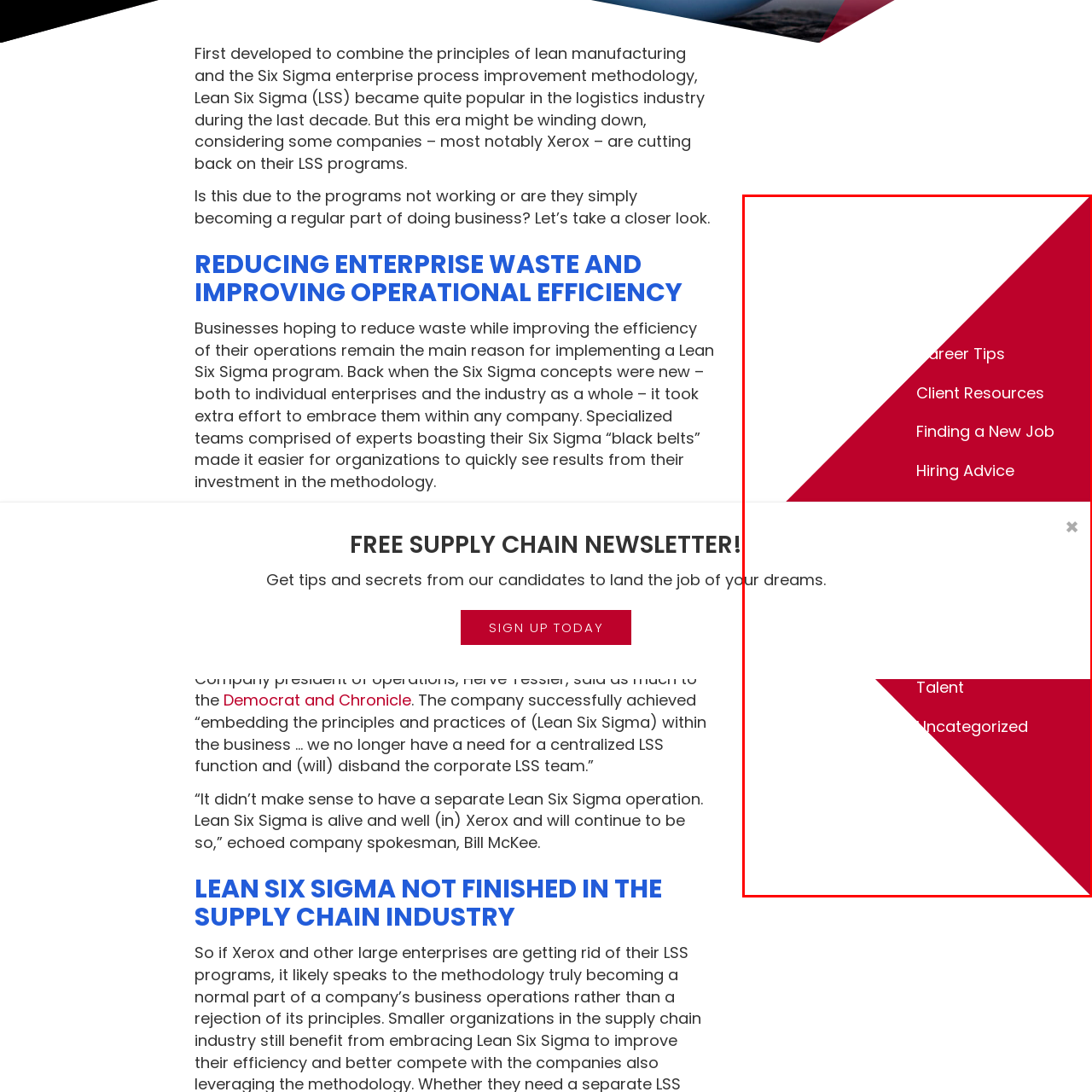Please provide a one-word or phrase response to the following question by examining the image within the red boundary:
What is the dominant color of the sidebar?

Deep red